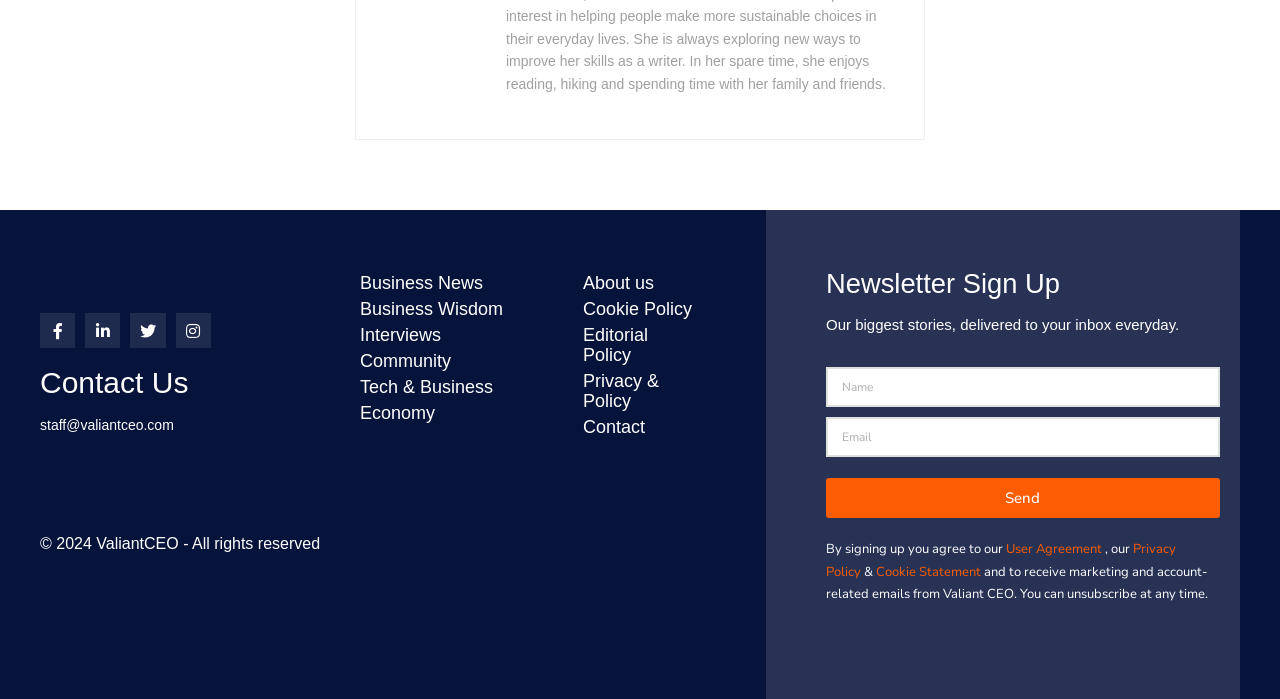Use a single word or phrase to answer this question: 
What is the purpose of the 'Newsletter Sign Up' section?

To receive daily stories